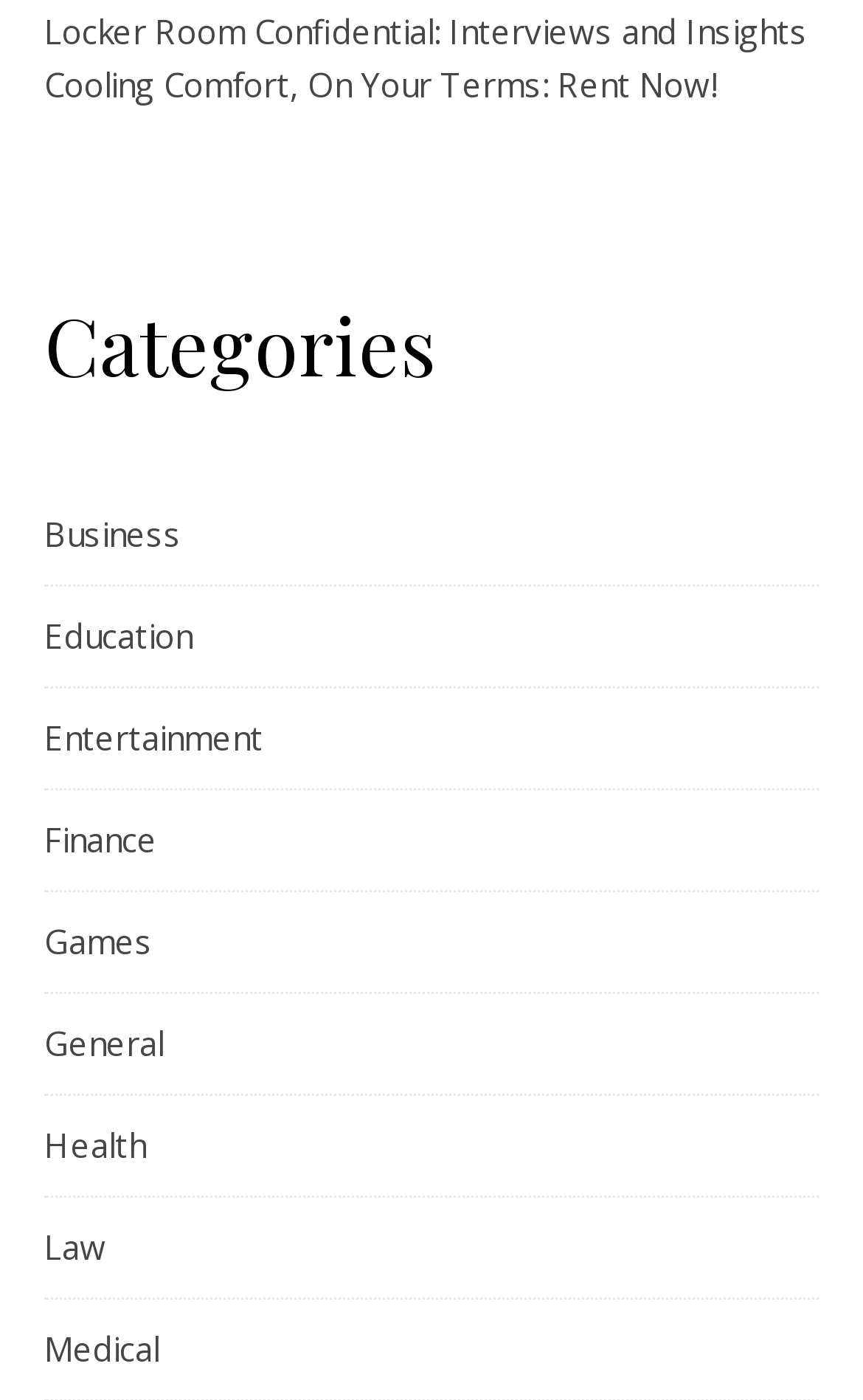Show me the bounding box coordinates of the clickable region to achieve the task as per the instruction: "Rent now for Cooling Comfort".

[0.051, 0.045, 0.831, 0.076]